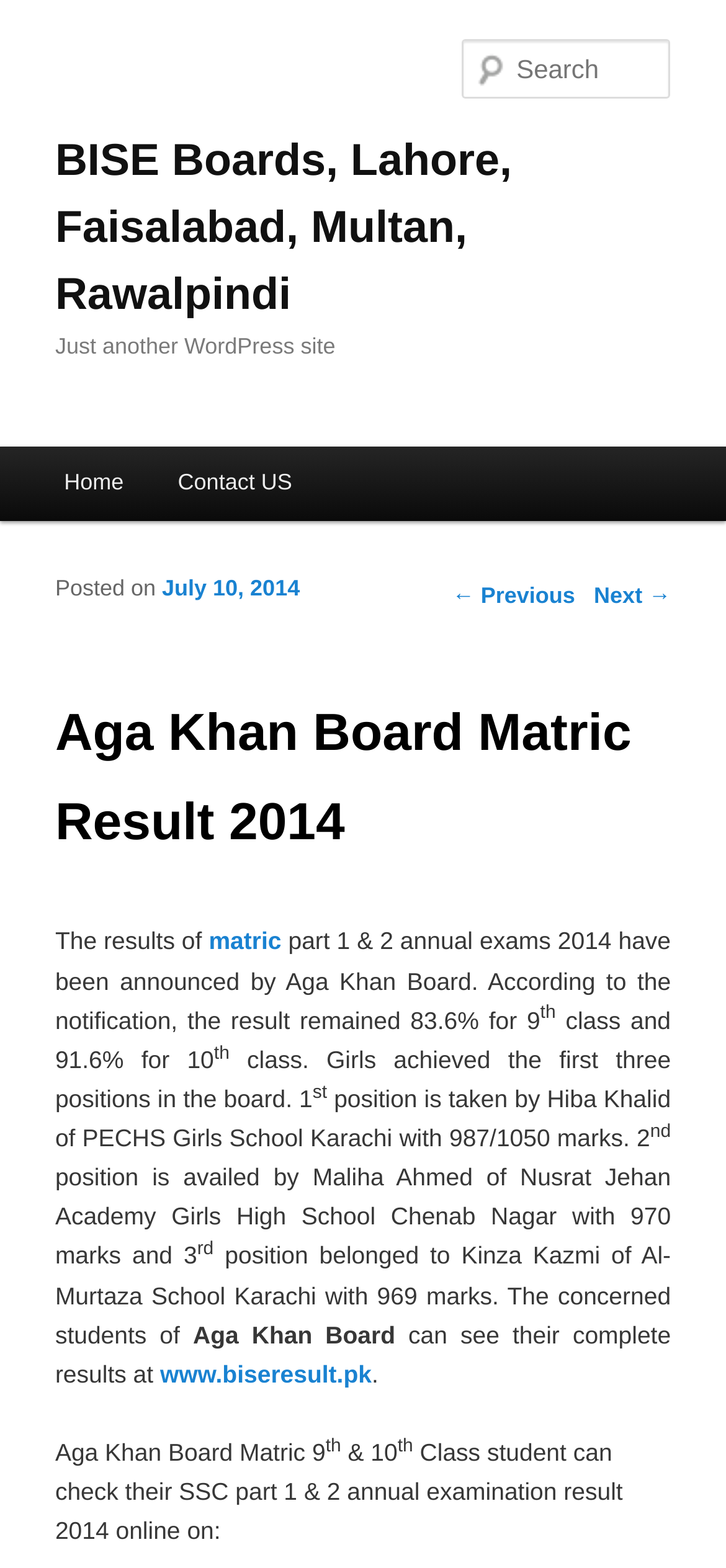Describe all visible elements and their arrangement on the webpage.

The webpage is about the Aga Khan Board Matric Result 2014. At the top, there is a heading that reads "BISE Boards, Lahore, Faisalabad, Multan, Rawalpindi" which is also a link. Below it, there is another heading that says "Just another WordPress site". 

On the top right, there is a search box with a label "Search". 

The main content of the webpage is divided into two sections. The first section is a menu with links to "Home" and "Contact US" on the left side. 

The second section is the main article, which is headed by "Aga Khan Board Matric Result 2014". The article starts with a date "July 10, 2014" and then describes the result of the matric part 1 & 2 annual exams 2014. The result is 83.6% for 9th class and 91.6% for 10th class. The article also mentions that girls achieved the first three positions in the board, with the top three students' names and marks mentioned. 

At the bottom of the article, there is a link to "www.biseresult.pk" where students of Aga Khan Board can check their complete results. The article ends with a note that Aga Khan Board Matric 9th & 10th Class students can check their SSC part 1 & 2 annual examination result 2014 online.